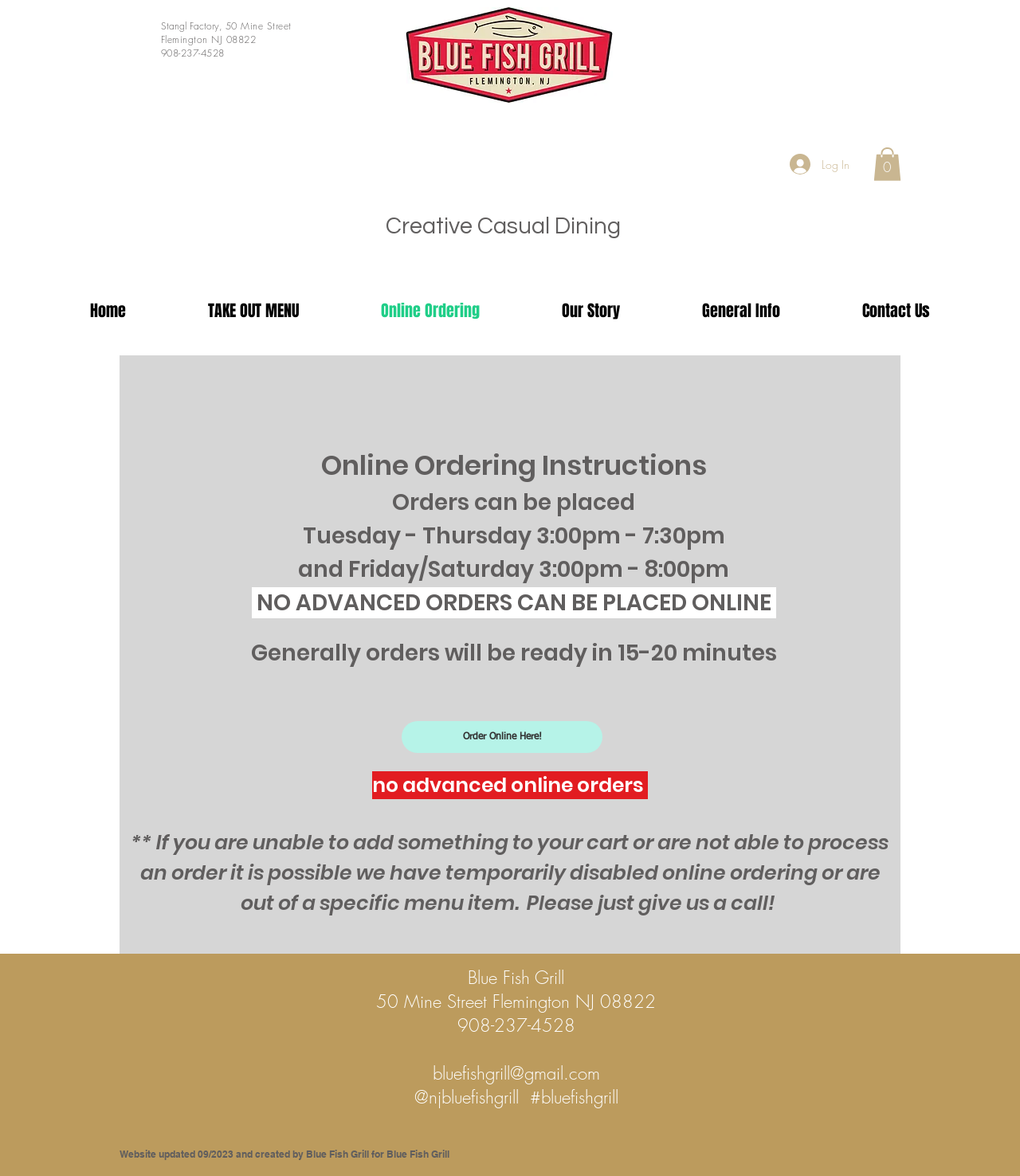What is the restaurant's phone number?
Give a detailed and exhaustive answer to the question.

I found the phone number by looking at the top section of the webpage, where the restaurant's address and contact information are displayed. The phone number is listed as 908-237-4528.